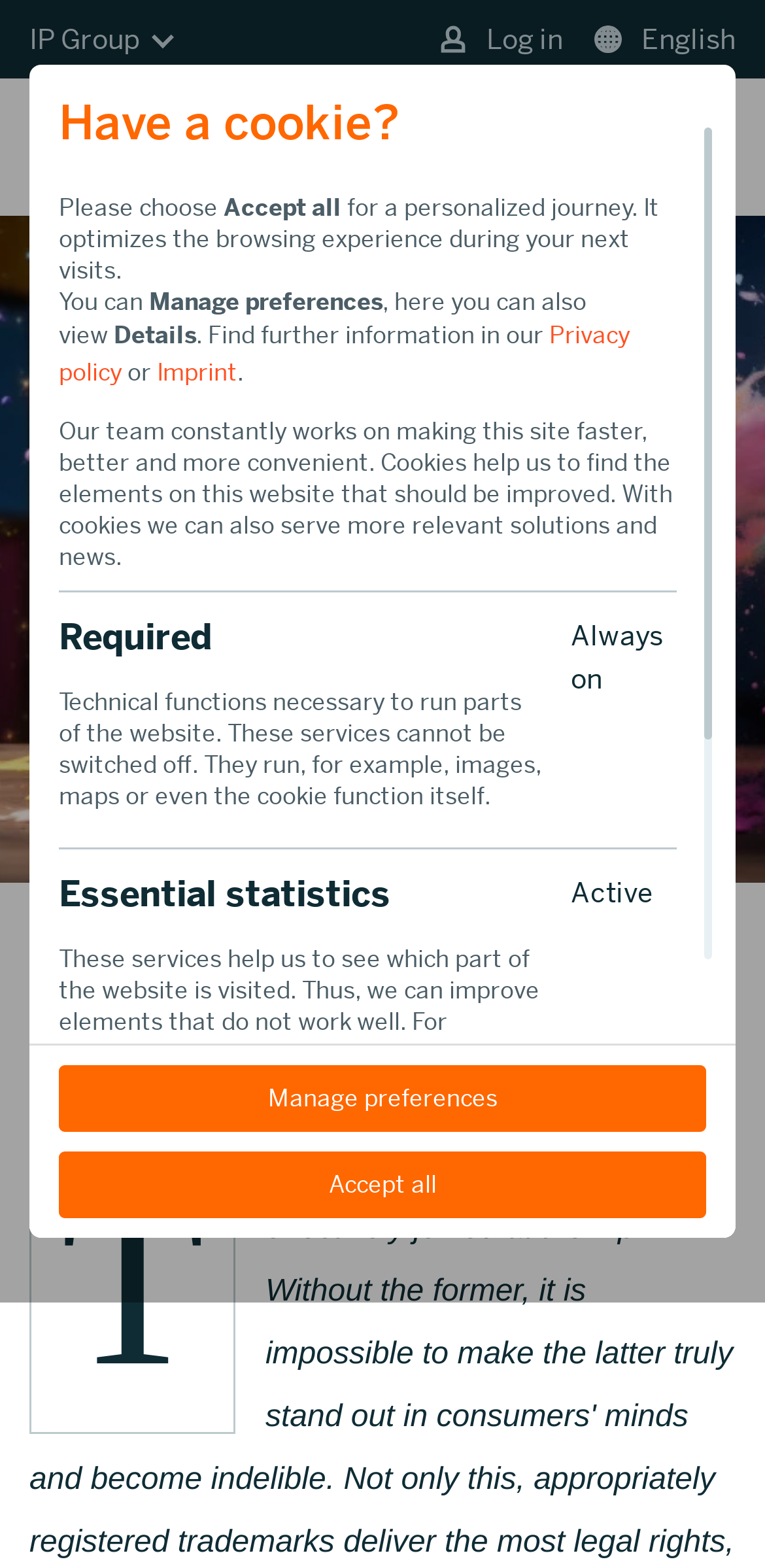Locate the bounding box coordinates of the element I should click to achieve the following instruction: "browse reno addict".

None